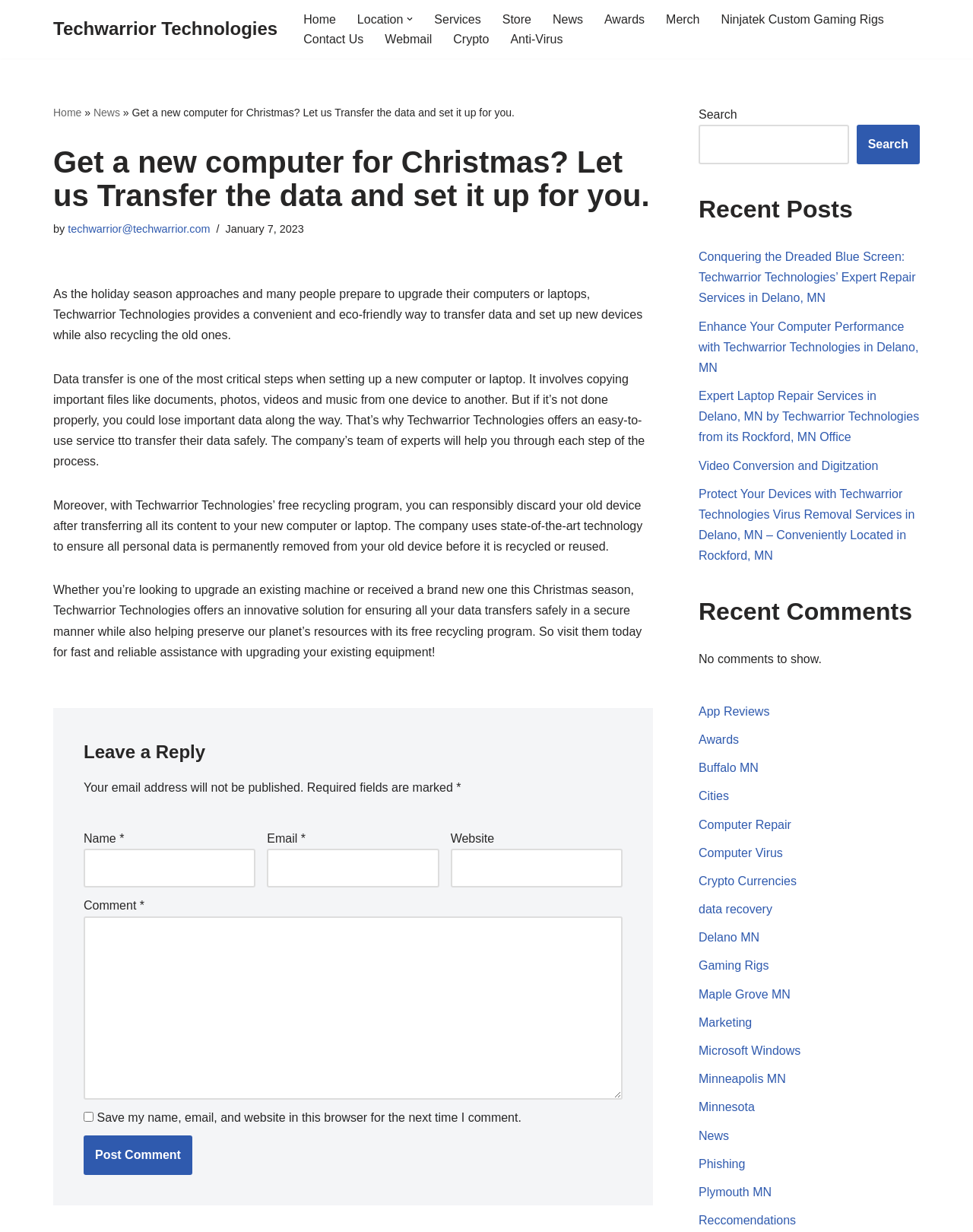Please provide a detailed answer to the question below by examining the image:
How many links are in the primary menu?

The primary menu is located at the top of the page and contains links to 'Home', 'Location', 'Services', 'Store', 'News', 'Awards', 'Merch', 'Ninjatek Custom Gaming Rigs', 'Contact Us', 'Webmail', and 'Crypto', for a total of 11 links.